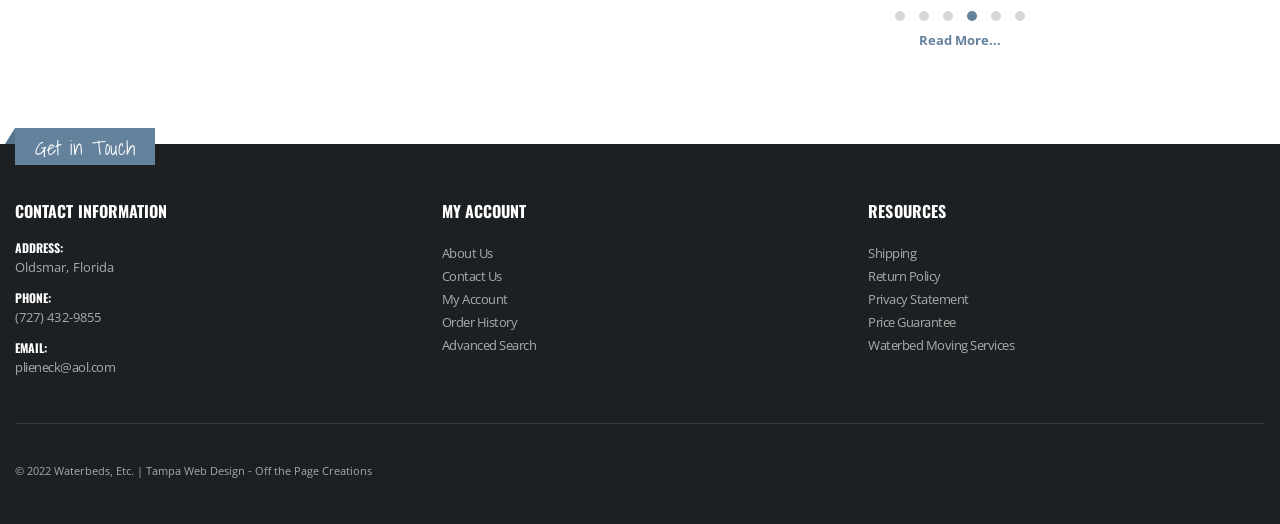Specify the bounding box coordinates of the element's region that should be clicked to achieve the following instruction: "Check Order History". The bounding box coordinates consist of four float numbers between 0 and 1, in the format [left, top, right, bottom].

[0.345, 0.572, 0.404, 0.607]